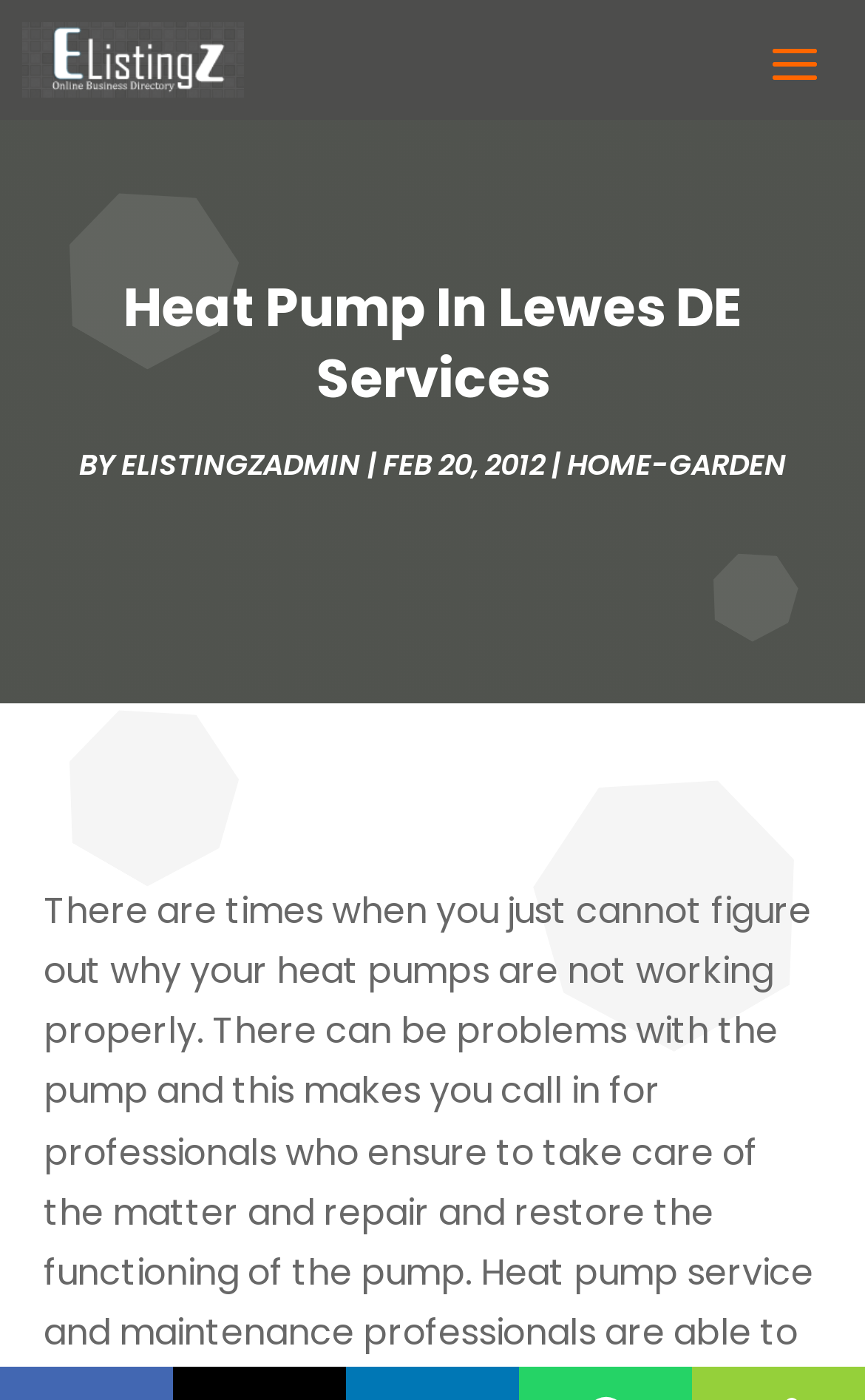Give a one-word or short-phrase answer to the following question: 
What is the name of the website?

E Listing Z